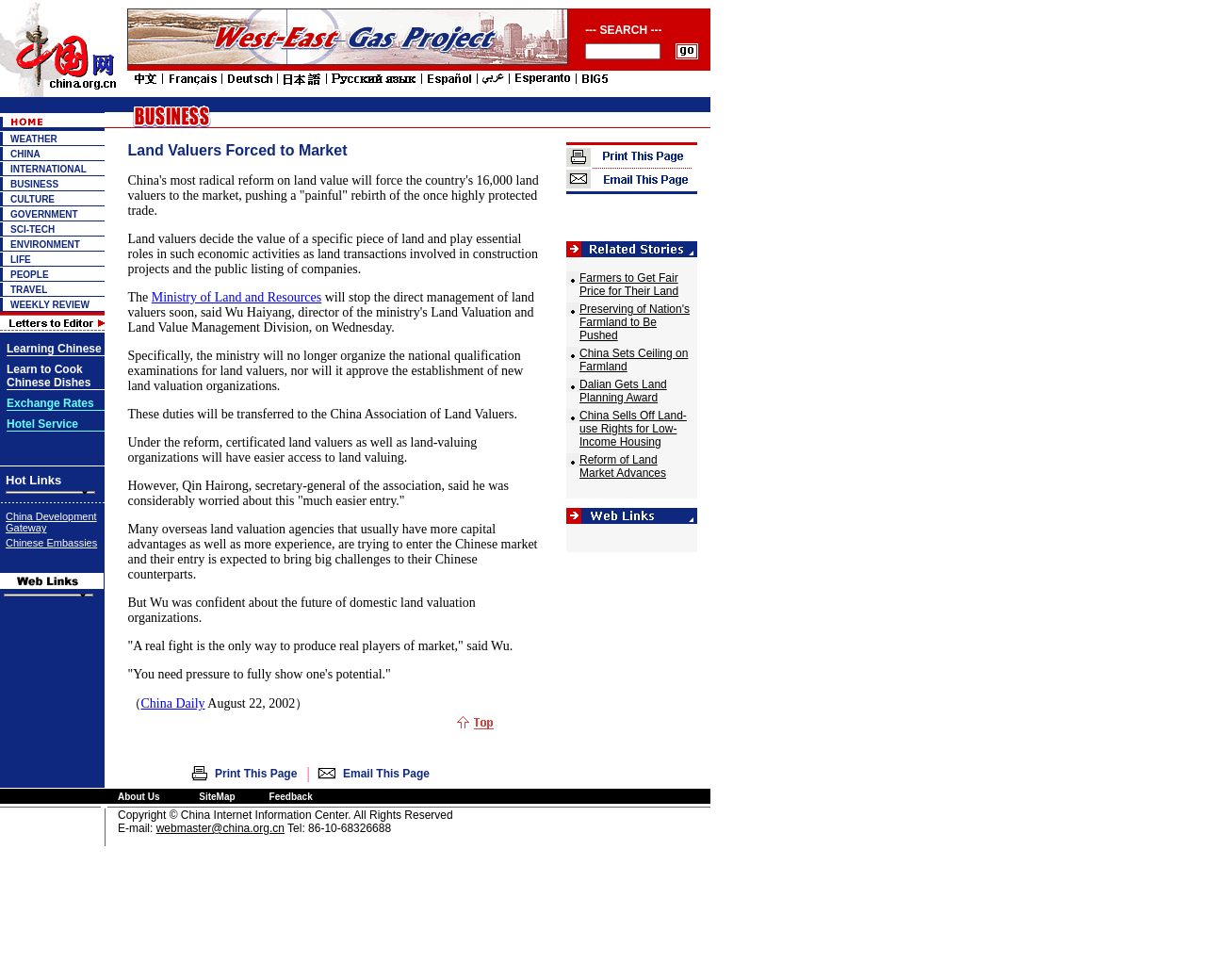Find the bounding box coordinates of the clickable area required to complete the following action: "Click on the business link".

[0.009, 0.182, 0.049, 0.193]